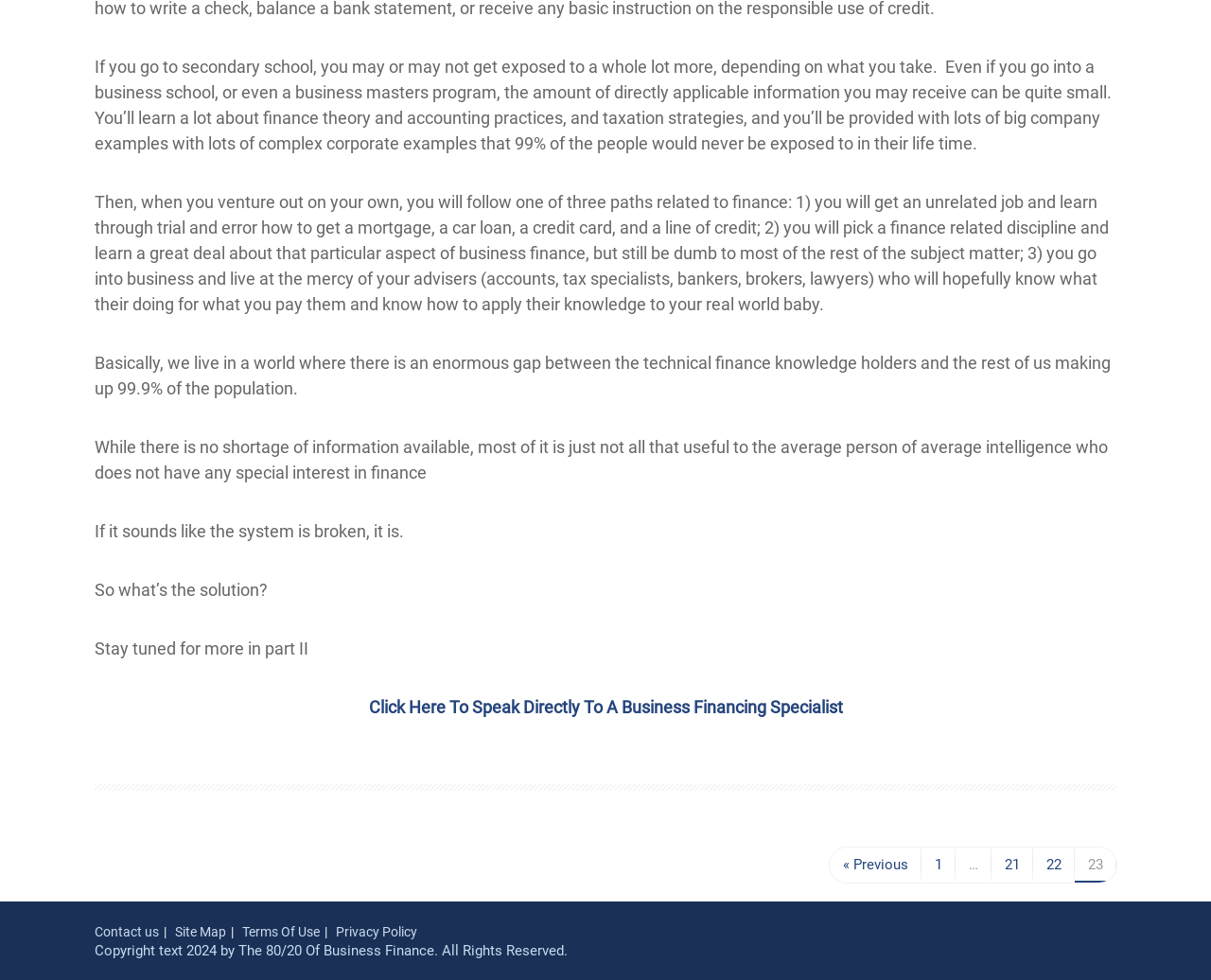What is the solution to the problem mentioned?
Please respond to the question thoroughly and include all relevant details.

The webpage mentions that the system is broken and asks what the solution is, but it does not provide a specific solution, instead saying 'Stay tuned for more in part II'.